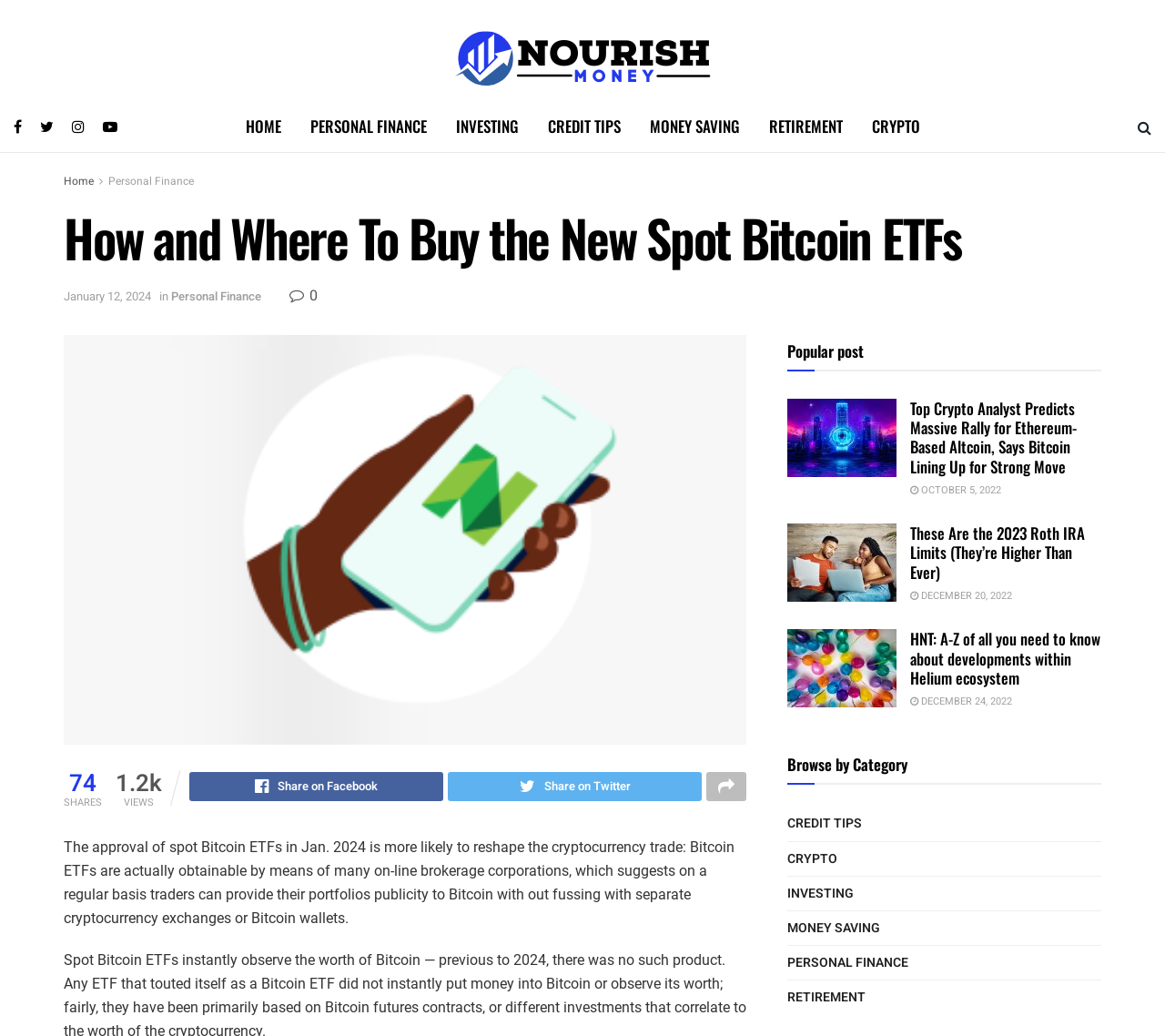How many categories are available for browsing?
Please provide a single word or phrase in response based on the screenshot.

6